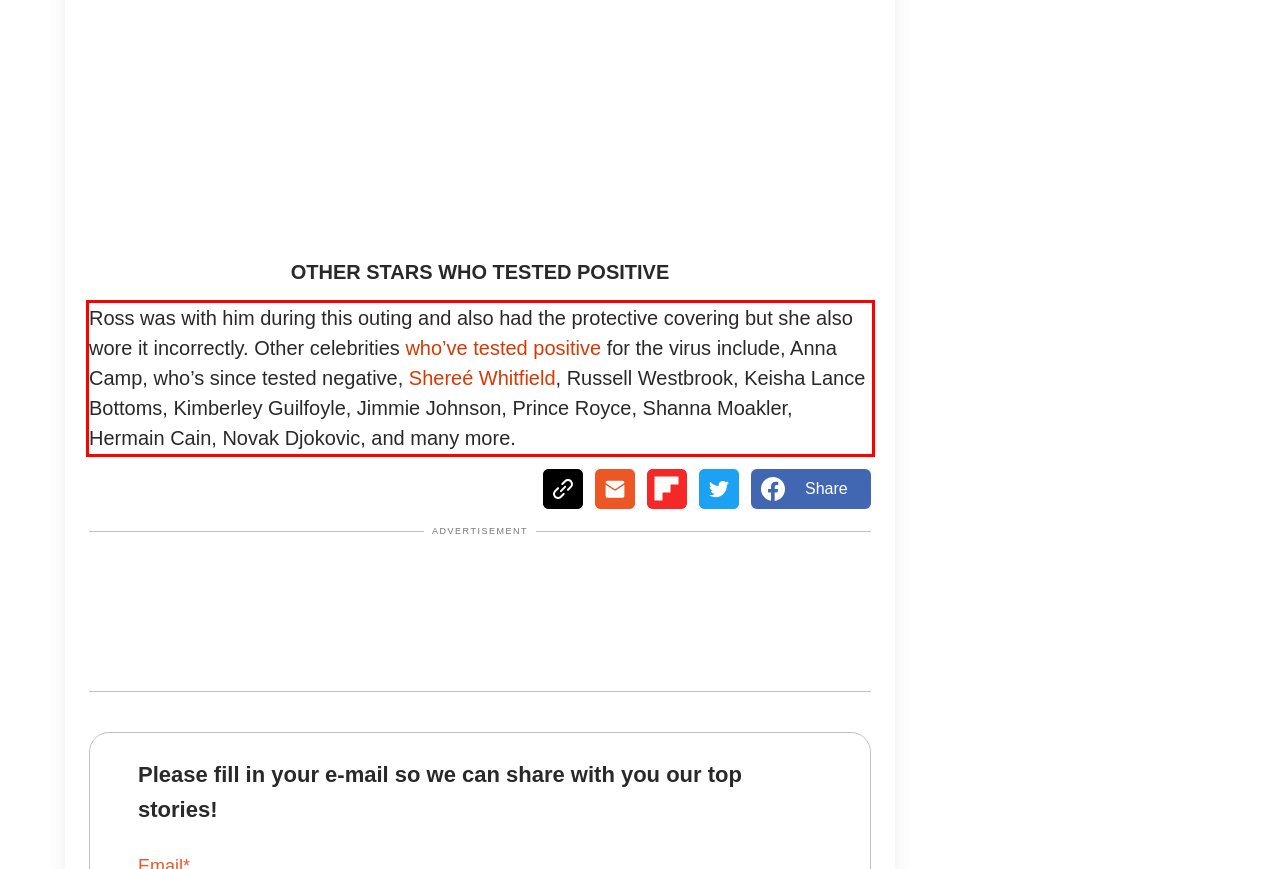Using the provided screenshot of a webpage, recognize the text inside the red rectangle bounding box by performing OCR.

Ross was with him during this outing and also had the protective covering but she also wore it incorrectly. Other celebrities who’ve tested positive for the virus include, Anna Camp, who’s since tested negative, Shereé Whitfield, Russell Westbrook, Keisha Lance Bottoms, Kimberley Guilfoyle, Jimmie Johnson, Prince Royce, Shanna Moakler, Hermain Cain, Novak Djokovic, and many more.